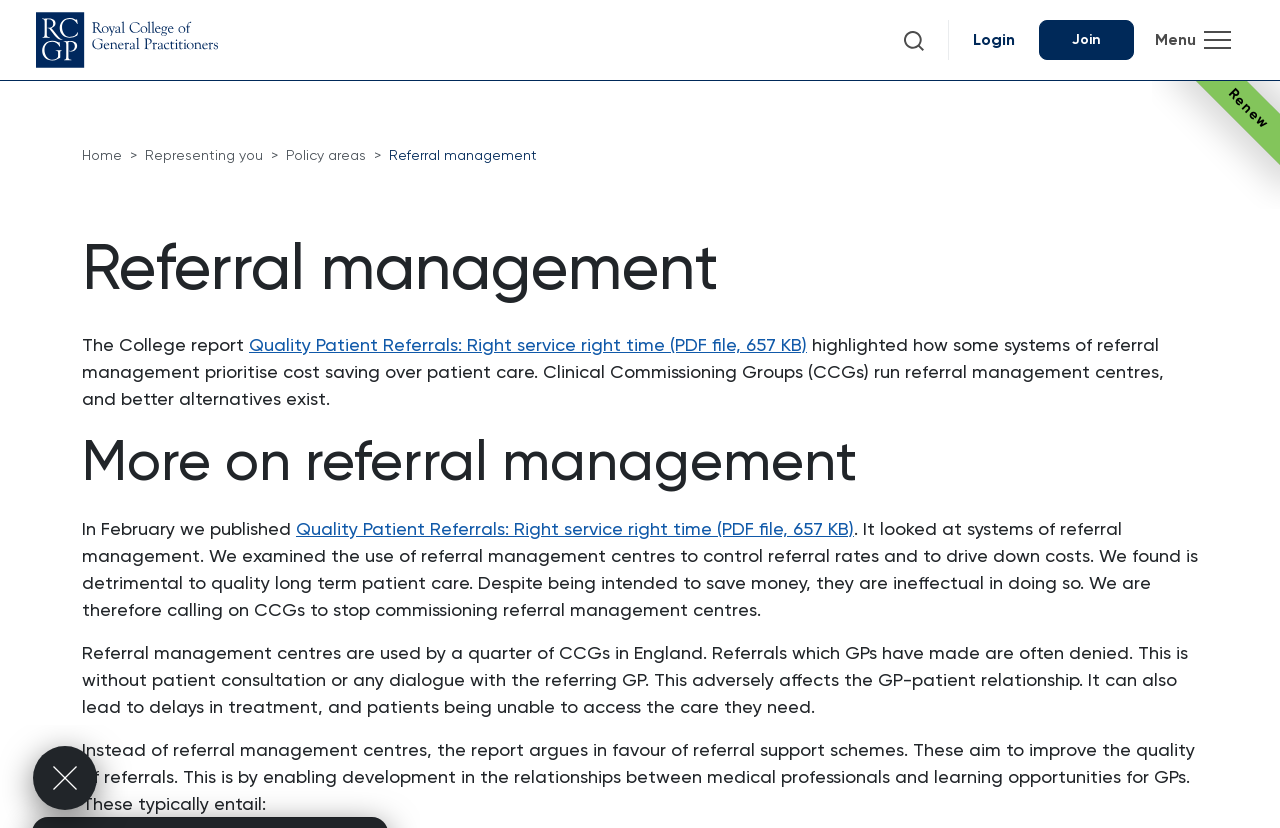What is the alternative to referral management centres?
Based on the image, give a concise answer in the form of a single word or short phrase.

Referral support schemes